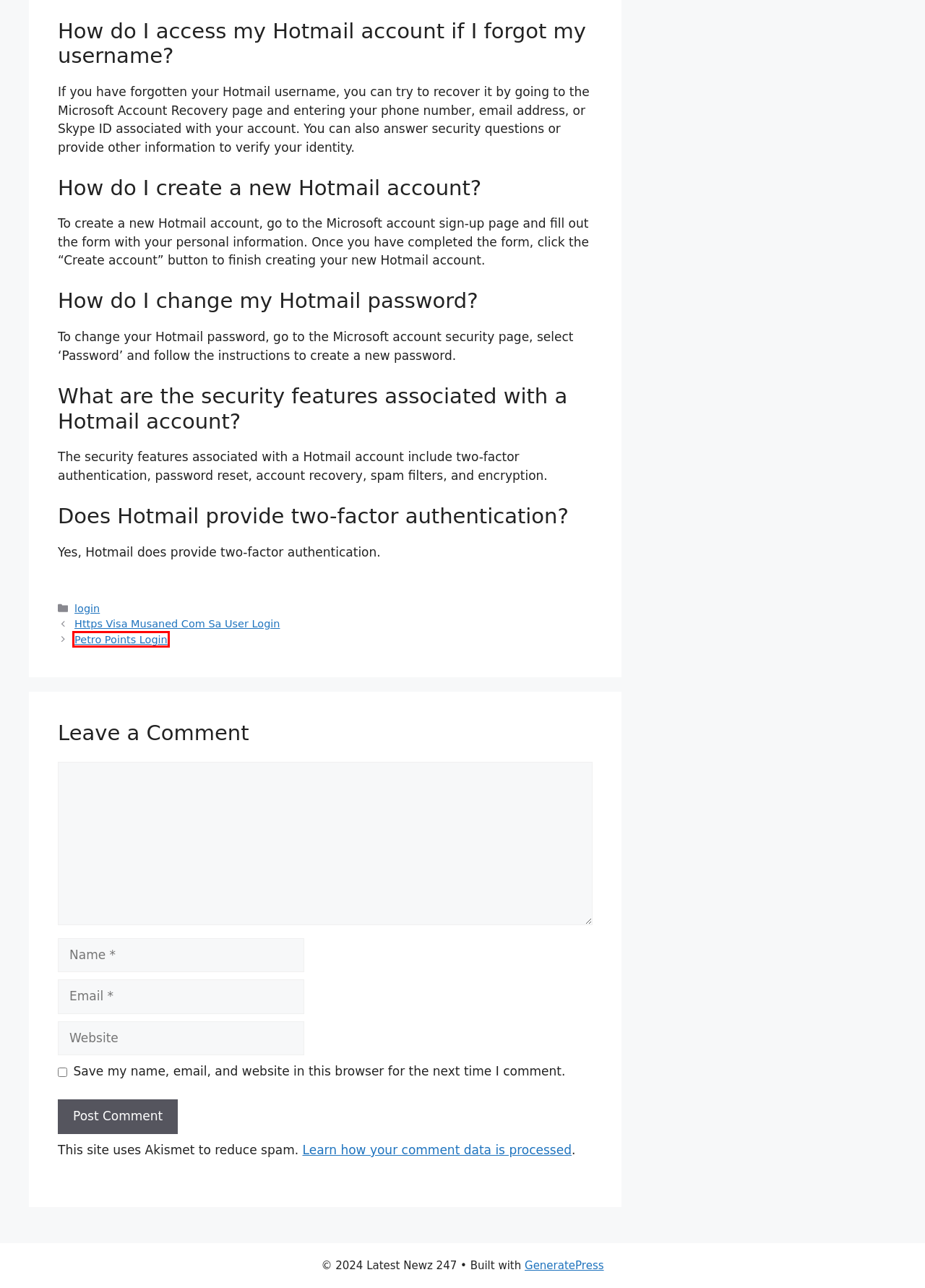Given a screenshot of a webpage with a red bounding box, please pick the webpage description that best fits the new webpage after clicking the element inside the bounding box. Here are the candidates:
A. Contact us - Latest Newz 247
B. Https Visa Musaned Com Sa User Login - Latest Newz 247
C. DMCA - Latest Newz 247
D. Privacy Policy – Akismet
E. Adp Ca Login - Latest Newz 247
F. Petro Points Login - Latest Newz 247
G. How to sign in to Hotmail - Microsoft Support
H. login - Latest Newz 247

F